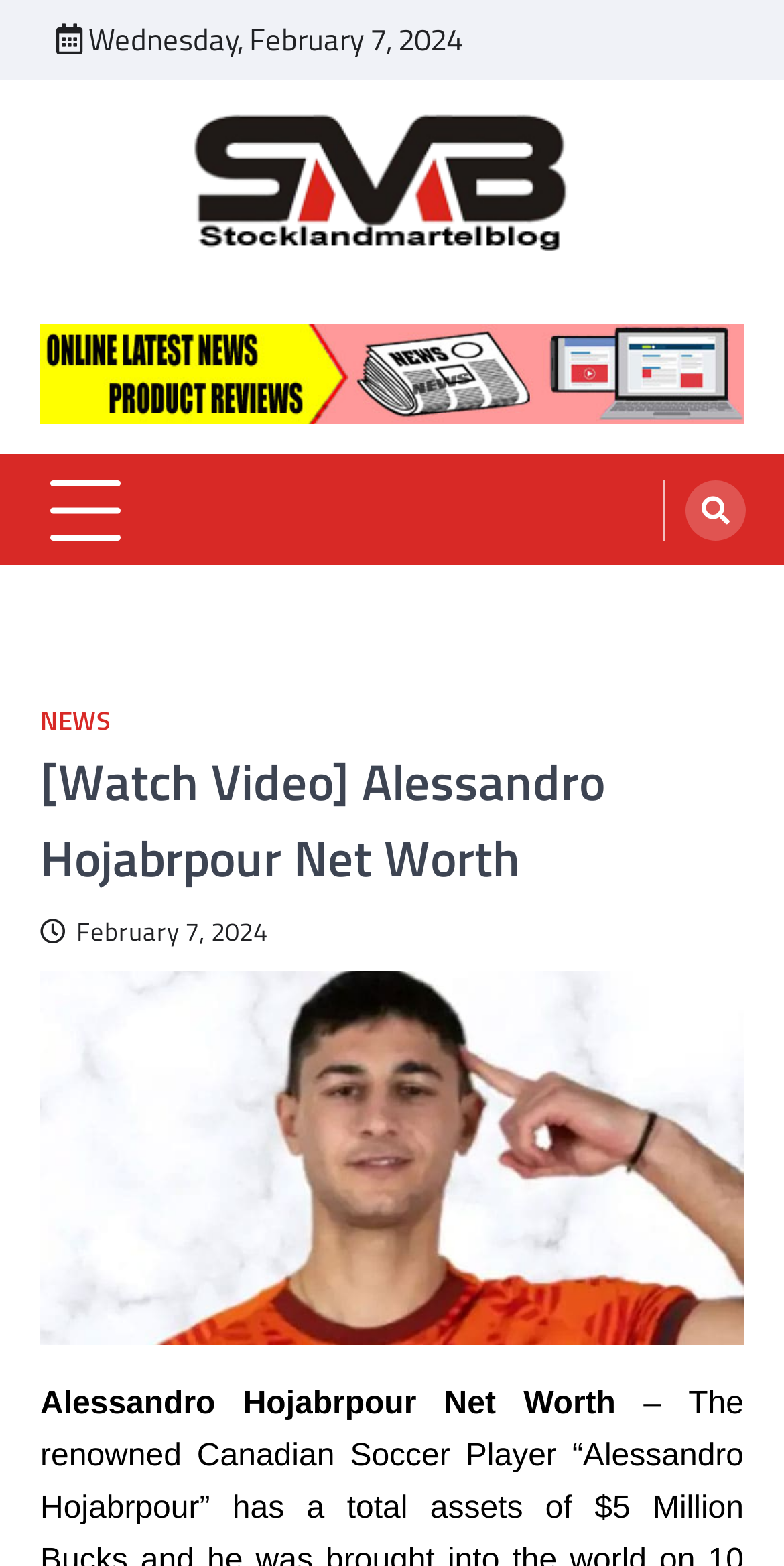Determine the main headline from the webpage and extract its text.

stocklandmartelblog – Latest News & Online Reviews